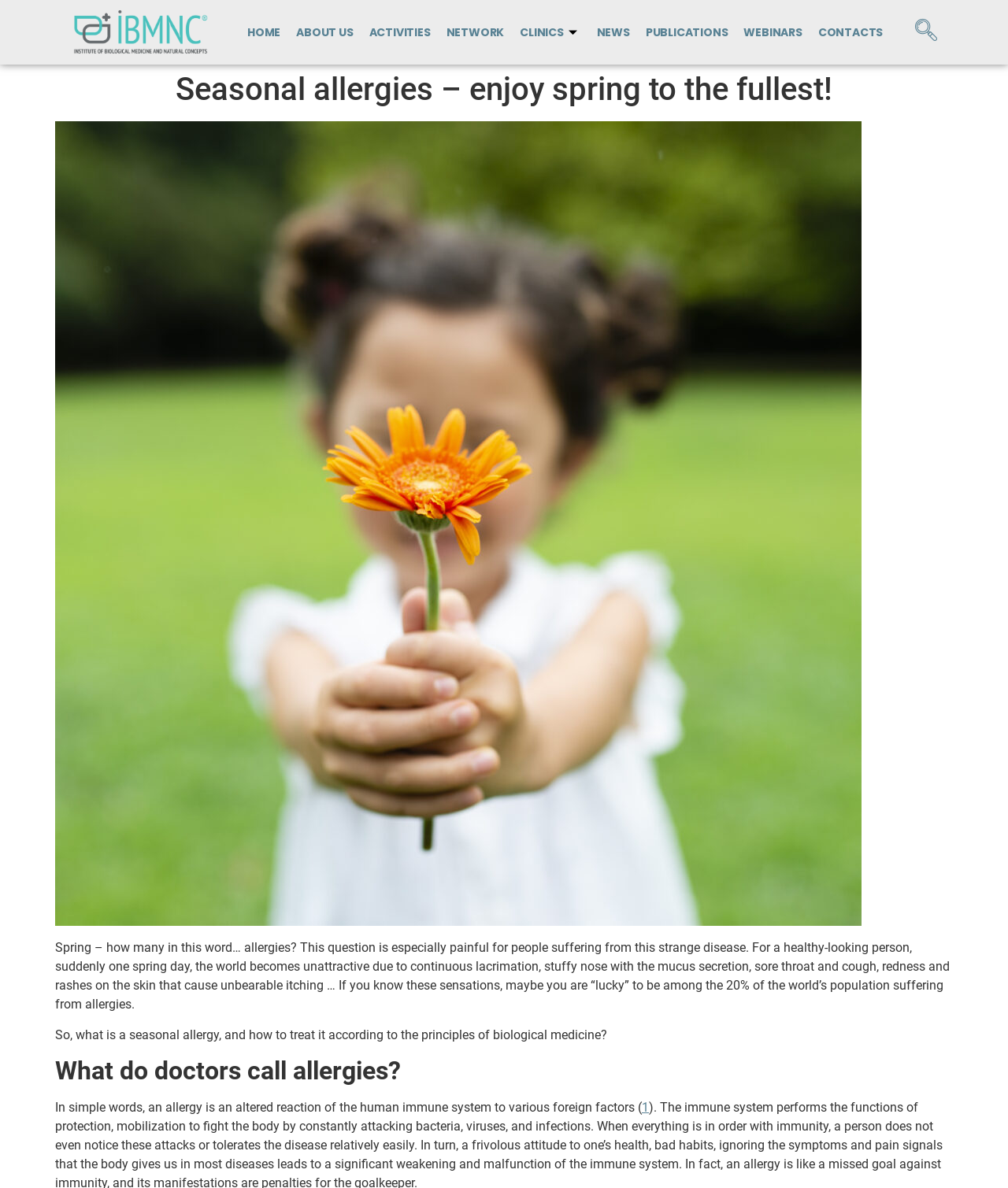Explain the webpage in detail.

The webpage is about seasonal allergies, with a focus on enjoying spring to the fullest. At the top, there is a navigation menu with 9 links: HOME, ABOUT US, ACTIVITIES, NETWORK, CLINICS, NEWS, PUBLICATIONS, WEBINARS, and CONTACTS, evenly spaced and aligned horizontally. 

Below the navigation menu, there is a header section with a title "Seasonal allergies – enjoy spring to the fullest!" in a large font size. 

To the right of the header section, there is a figure or an image that takes up most of the page's width and about 70% of its height. 

Below the figure, there are four blocks of text. The first block describes the symptoms of seasonal allergies, such as lacrimation, stuffy nose, sore throat, and skin rashes. The second block asks a question about what seasonal allergies are and how to treat them according to biological medicine. The third block has a heading "What do doctors call allergies?" and the fourth block explains that an allergy is an altered reaction of the human immune system to various foreign factors. There is also a link to further information, labeled as "1". 

At the top right corner, there is a search button labeled as "navsearch-button".